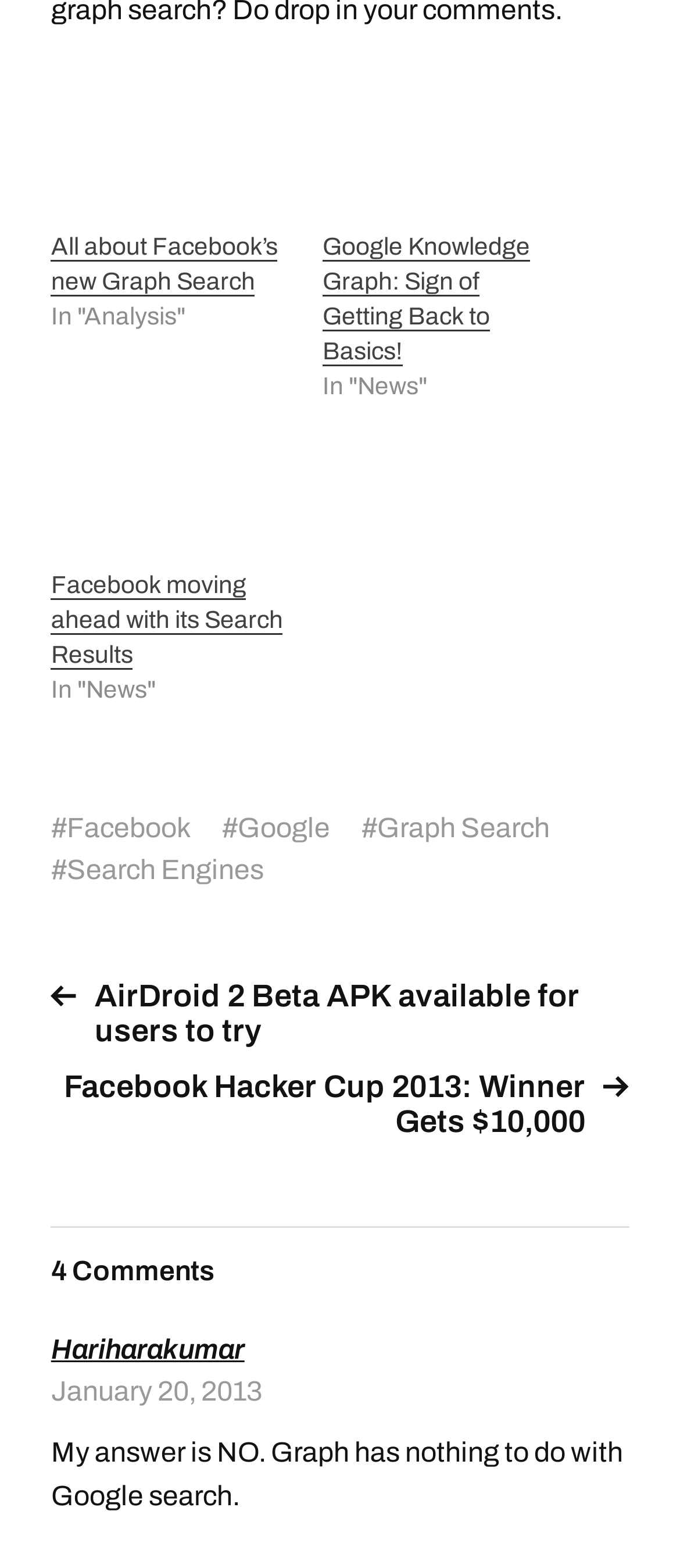Locate the bounding box coordinates of the element that should be clicked to fulfill the instruction: "View January 2024".

None